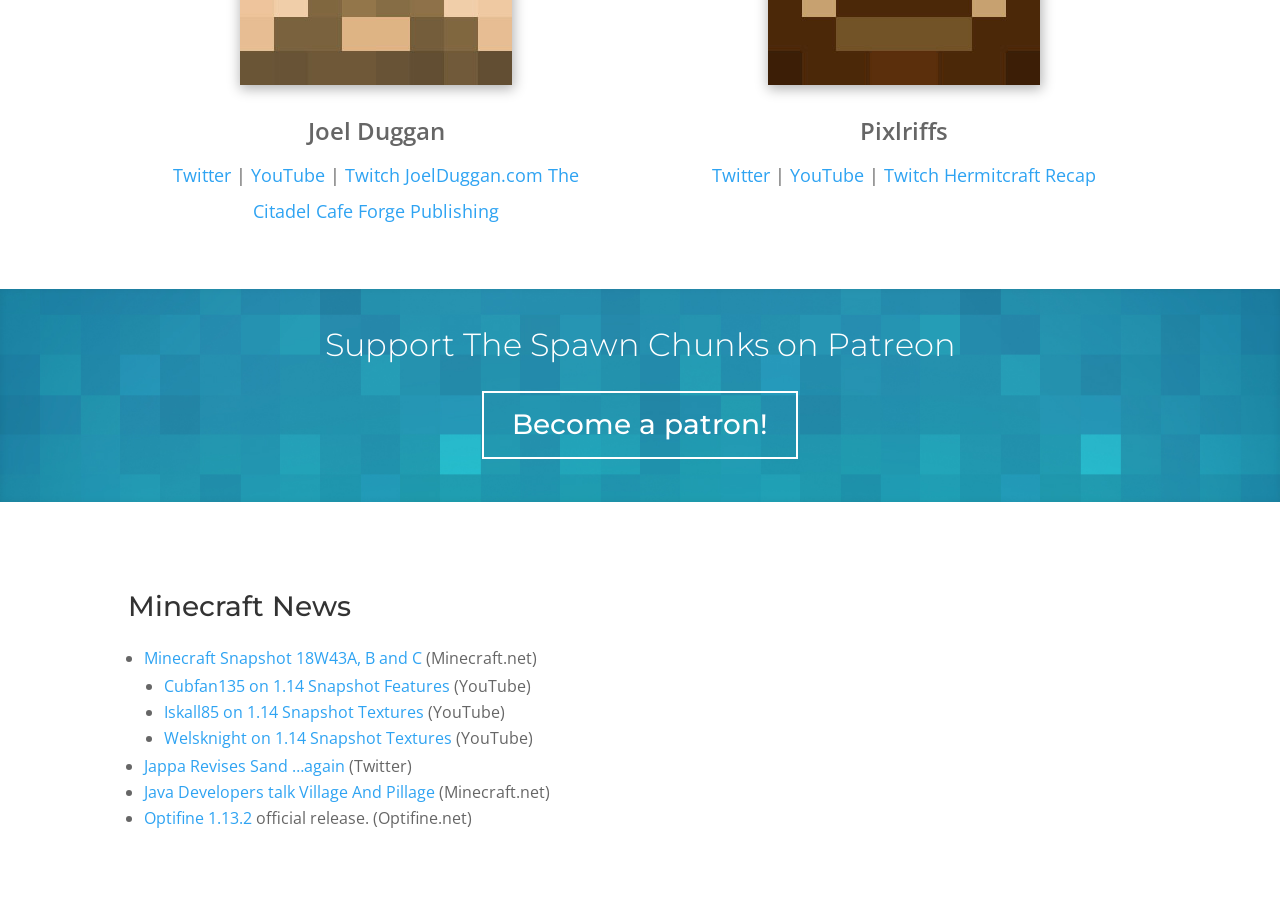Reply to the question below using a single word or brief phrase:
What is the name of the website linked to 'Hermitcraft Recap'?

Pixlriffs